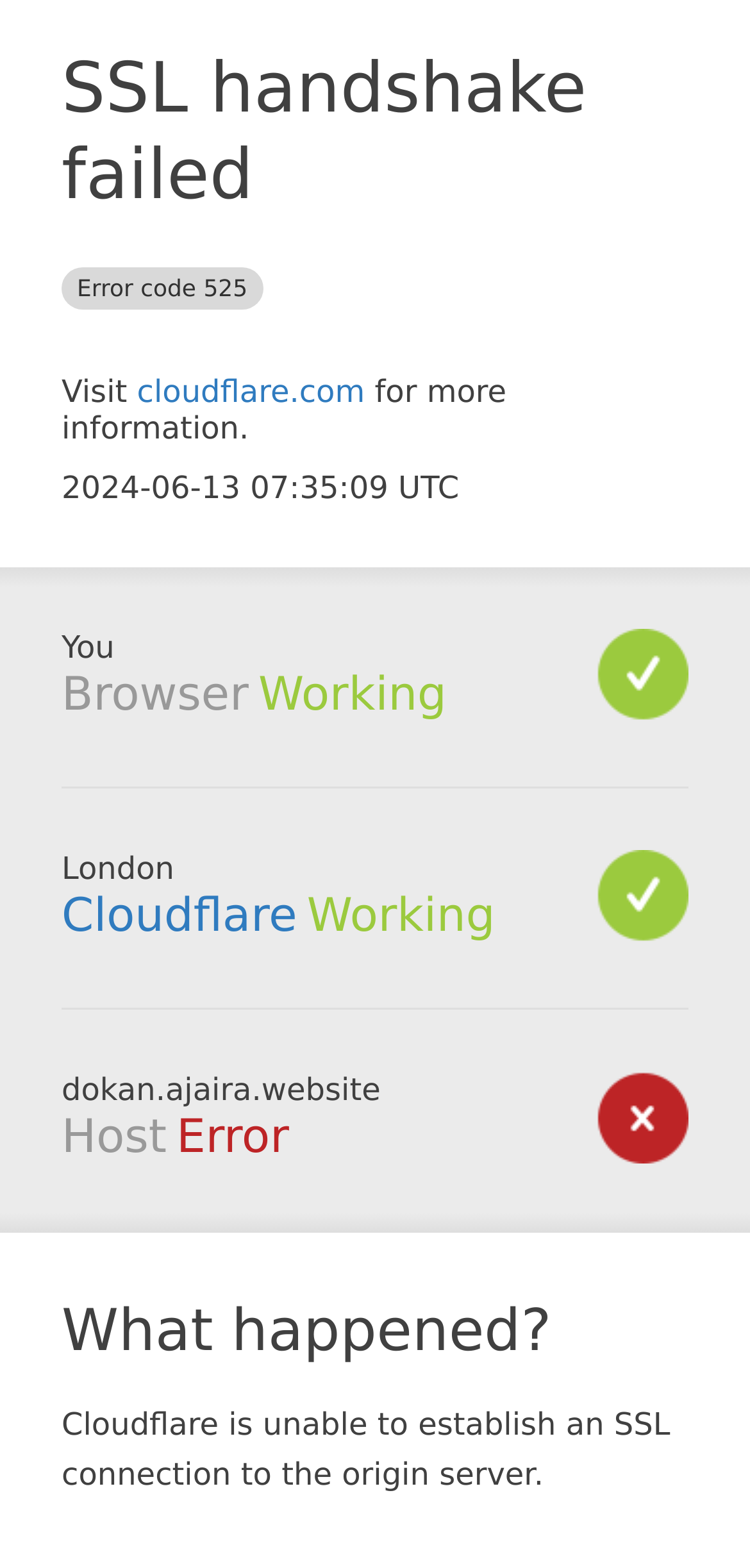Predict the bounding box of the UI element based on the description: "cloudflare.com". The coordinates should be four float numbers between 0 and 1, formatted as [left, top, right, bottom].

[0.183, 0.238, 0.486, 0.261]